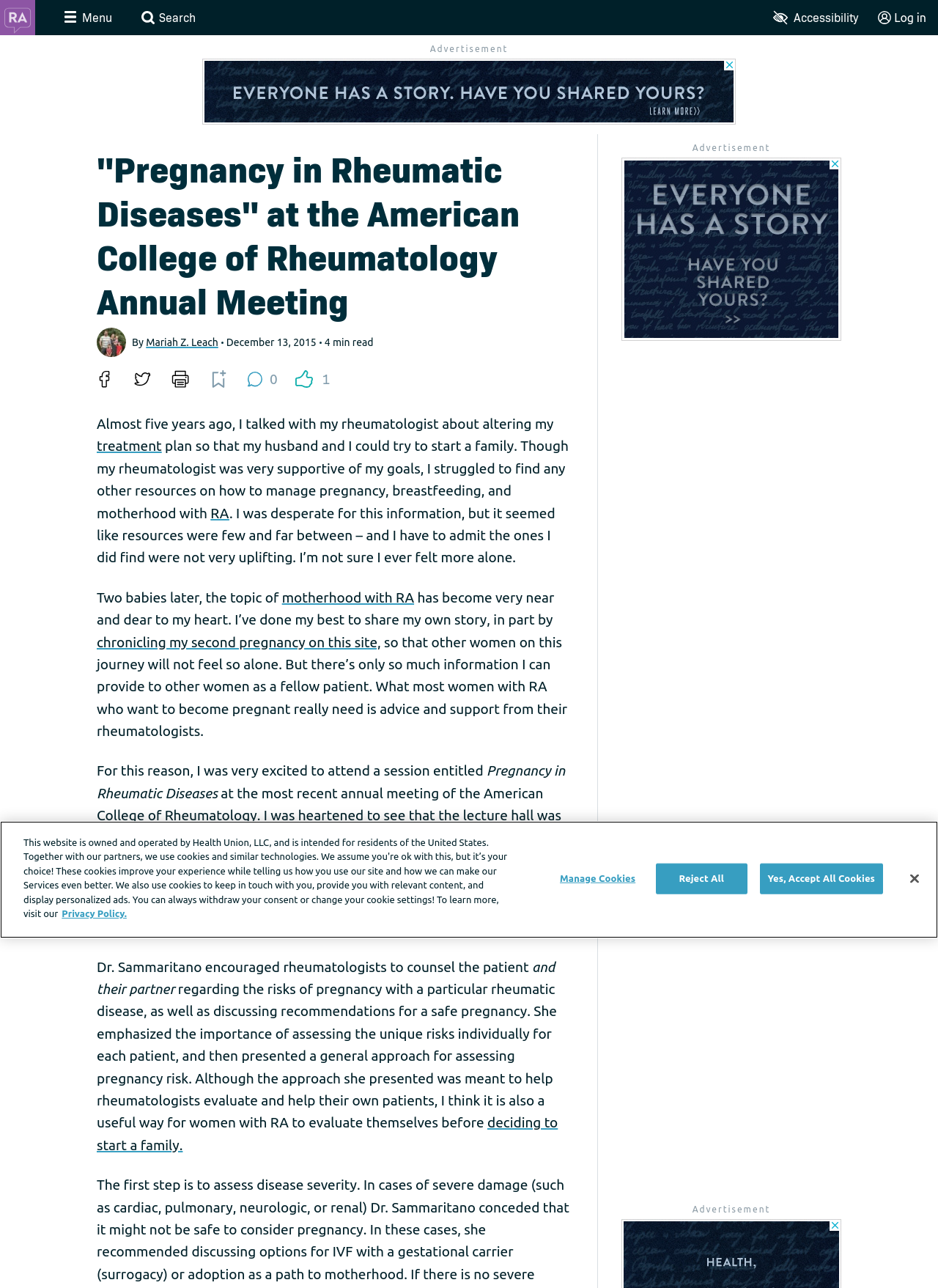Please respond to the question using a single word or phrase:
What is the name of the doctor who delivered the lecture?

Dr. Lisa R. Sammaritano